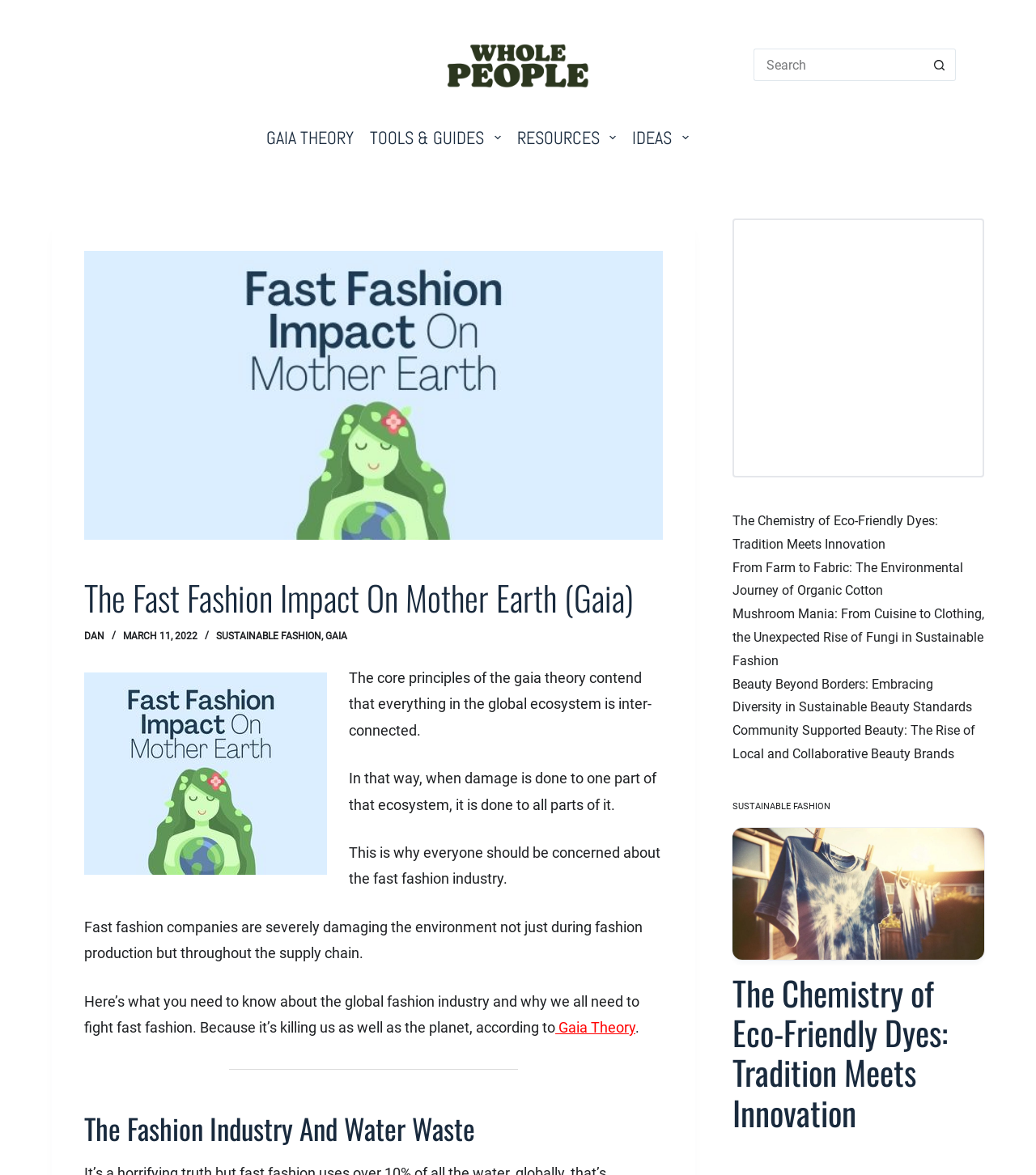What is the topic of the article section with the heading 'The Fashion Industry And Water Waste'?
Answer the question based on the image using a single word or a brief phrase.

Water waste in fashion industry